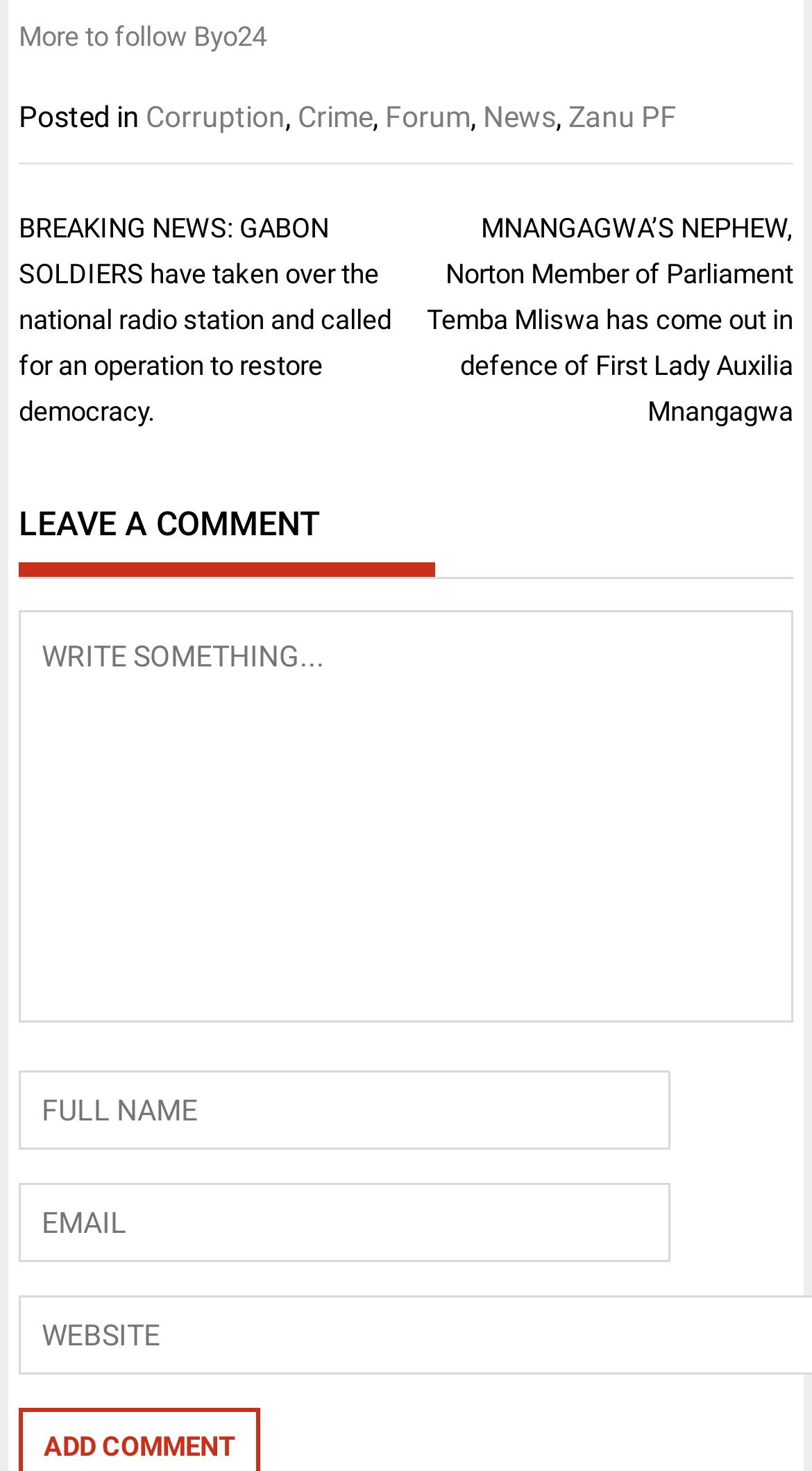What is the category of the post?
Refer to the image and provide a one-word or short phrase answer.

Corruption, Crime, Forum, News, Zanu PF